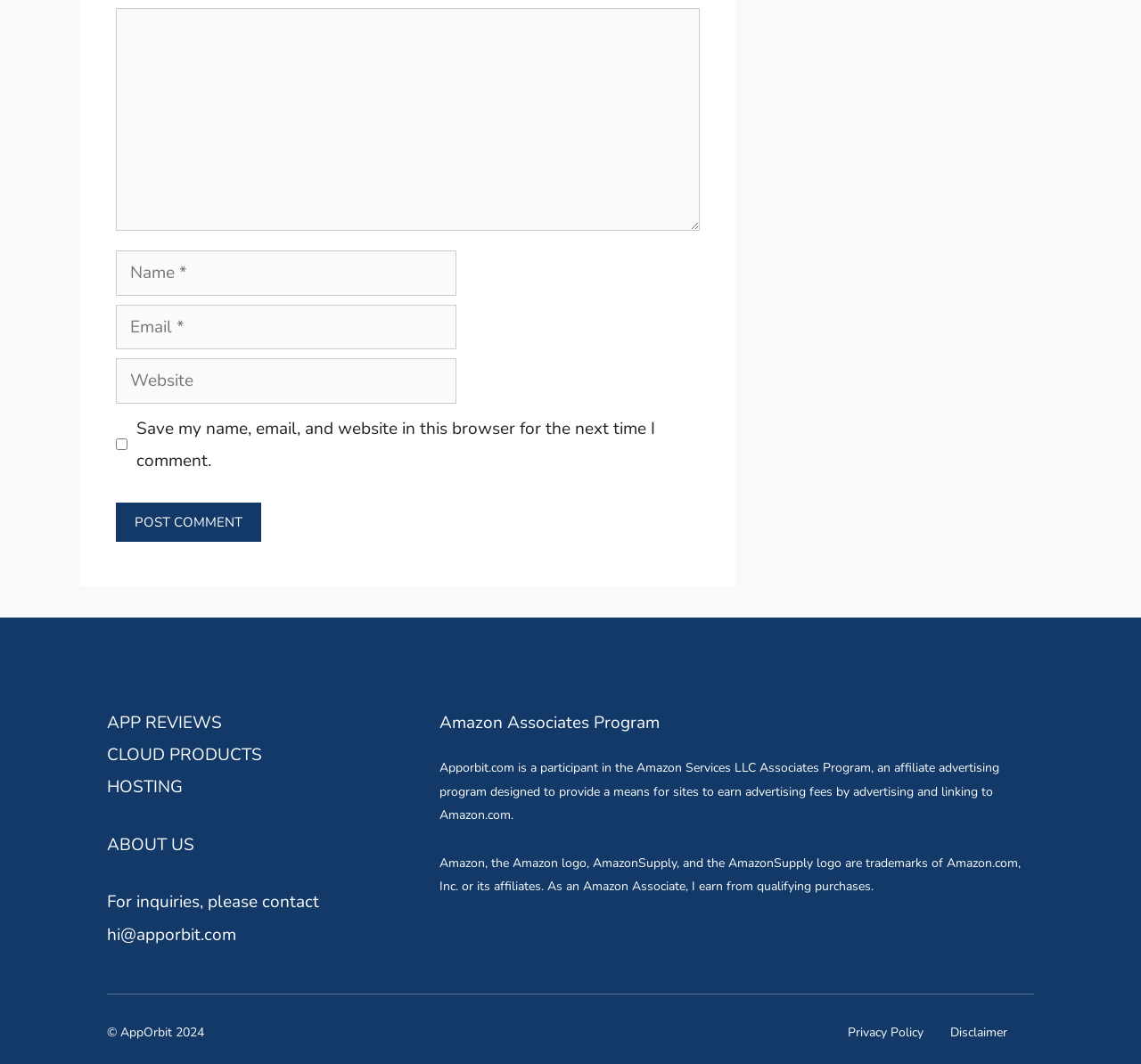Extract the bounding box of the UI element described as: "parent_node: Comment name="email" placeholder="Email *"".

[0.102, 0.286, 0.4, 0.329]